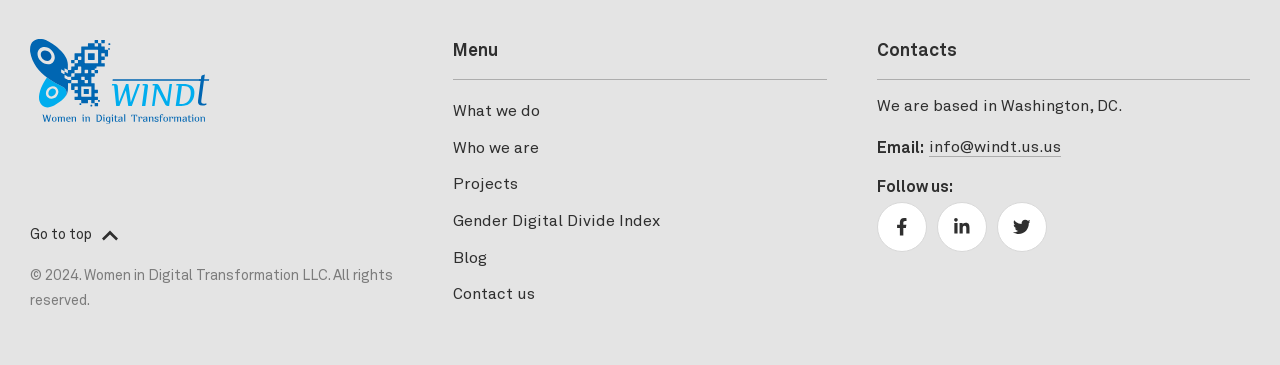Look at the image and give a detailed response to the following question: What is the email address of the company?

I found the email address 'info@windt.us.us' in the contact information section, which is linked to the text 'Email:'